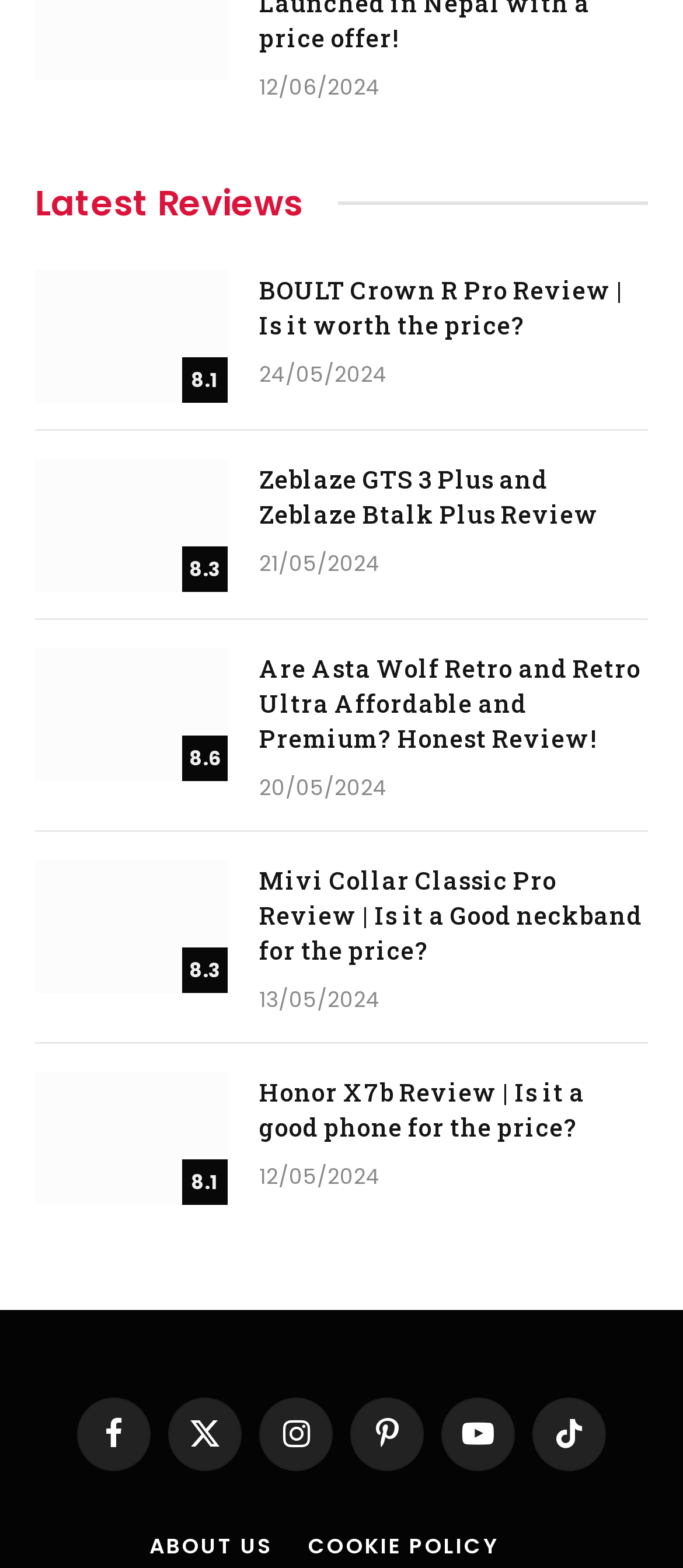Please identify the bounding box coordinates of the element's region that should be clicked to execute the following instruction: "View the review of BOULT Crown R Pro". The bounding box coordinates must be four float numbers between 0 and 1, i.e., [left, top, right, bottom].

[0.379, 0.174, 0.913, 0.218]